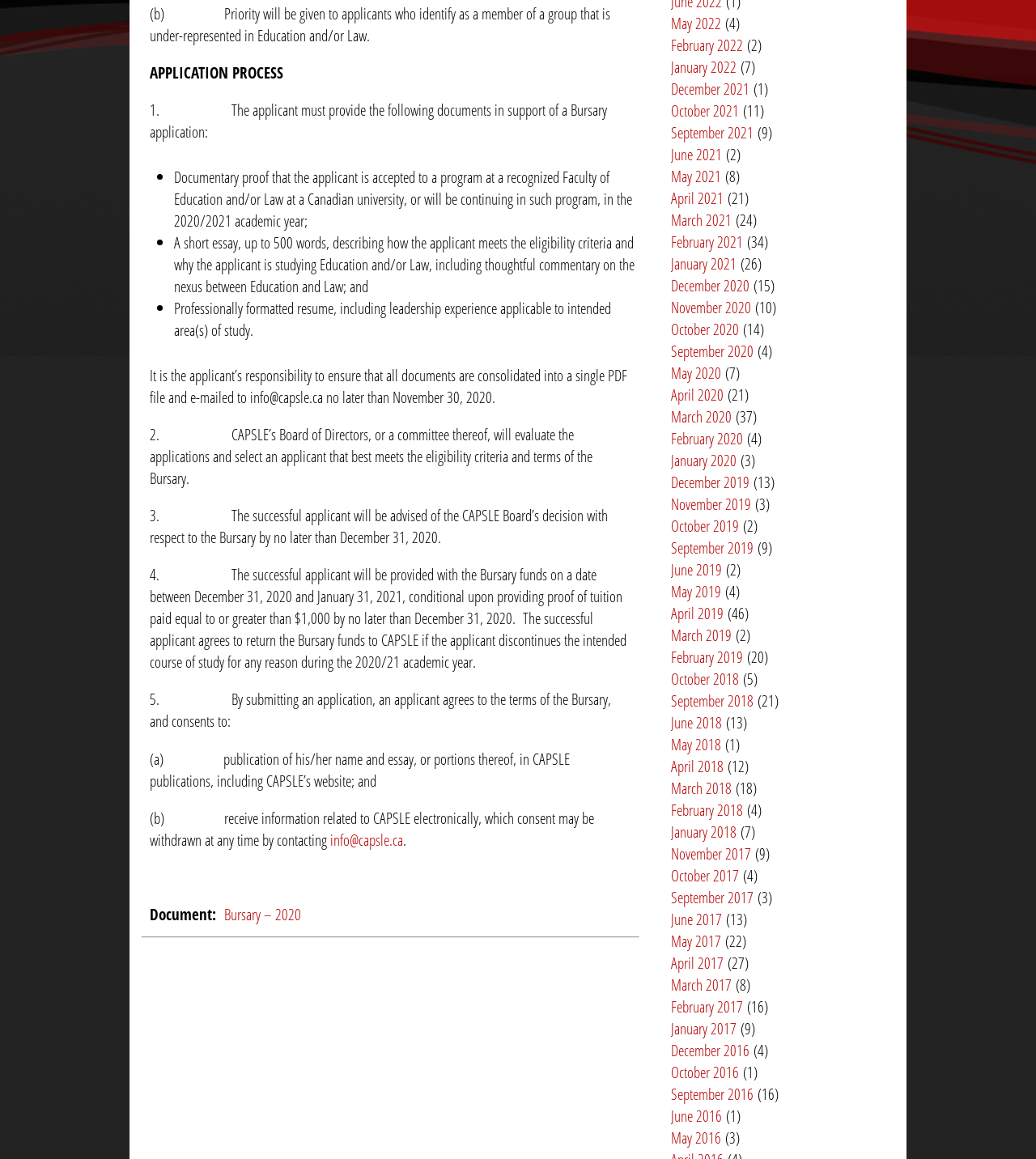Determine the bounding box of the UI element mentioned here: "December 2020". The coordinates must be in the format [left, top, right, bottom] with values ranging from 0 to 1.

[0.648, 0.237, 0.724, 0.255]